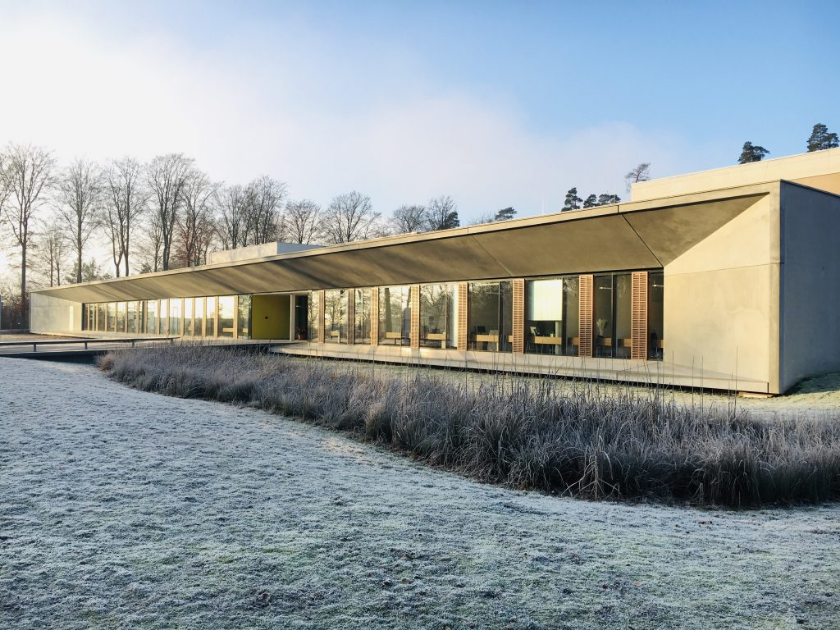Answer the following inquiry with a single word or phrase:
What is the weather condition outside?

Cold